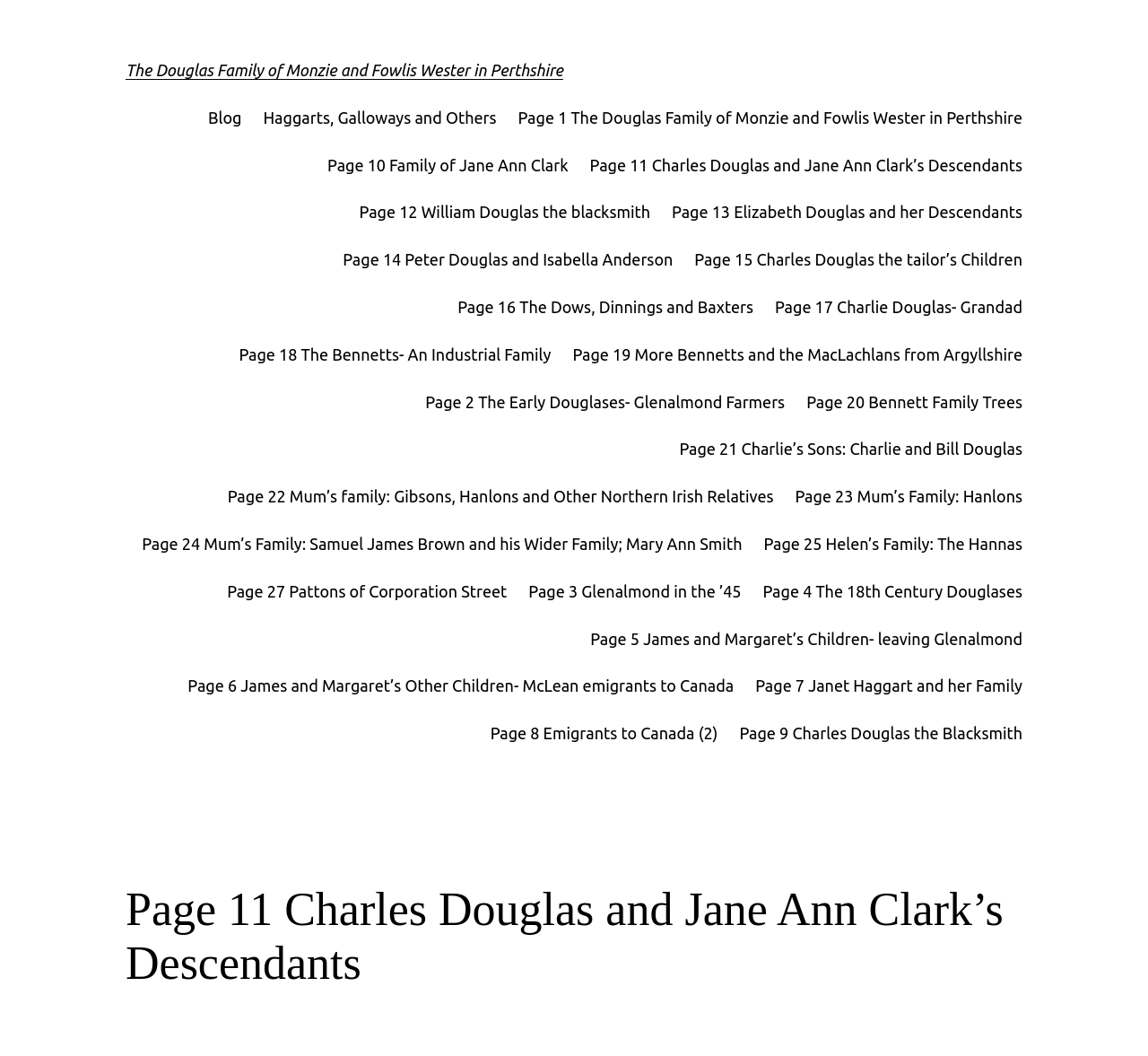Find the bounding box of the UI element described as: "Haggarts, Galloways and Others". The bounding box coordinates should be given as four float values between 0 and 1, i.e., [left, top, right, bottom].

[0.229, 0.099, 0.432, 0.124]